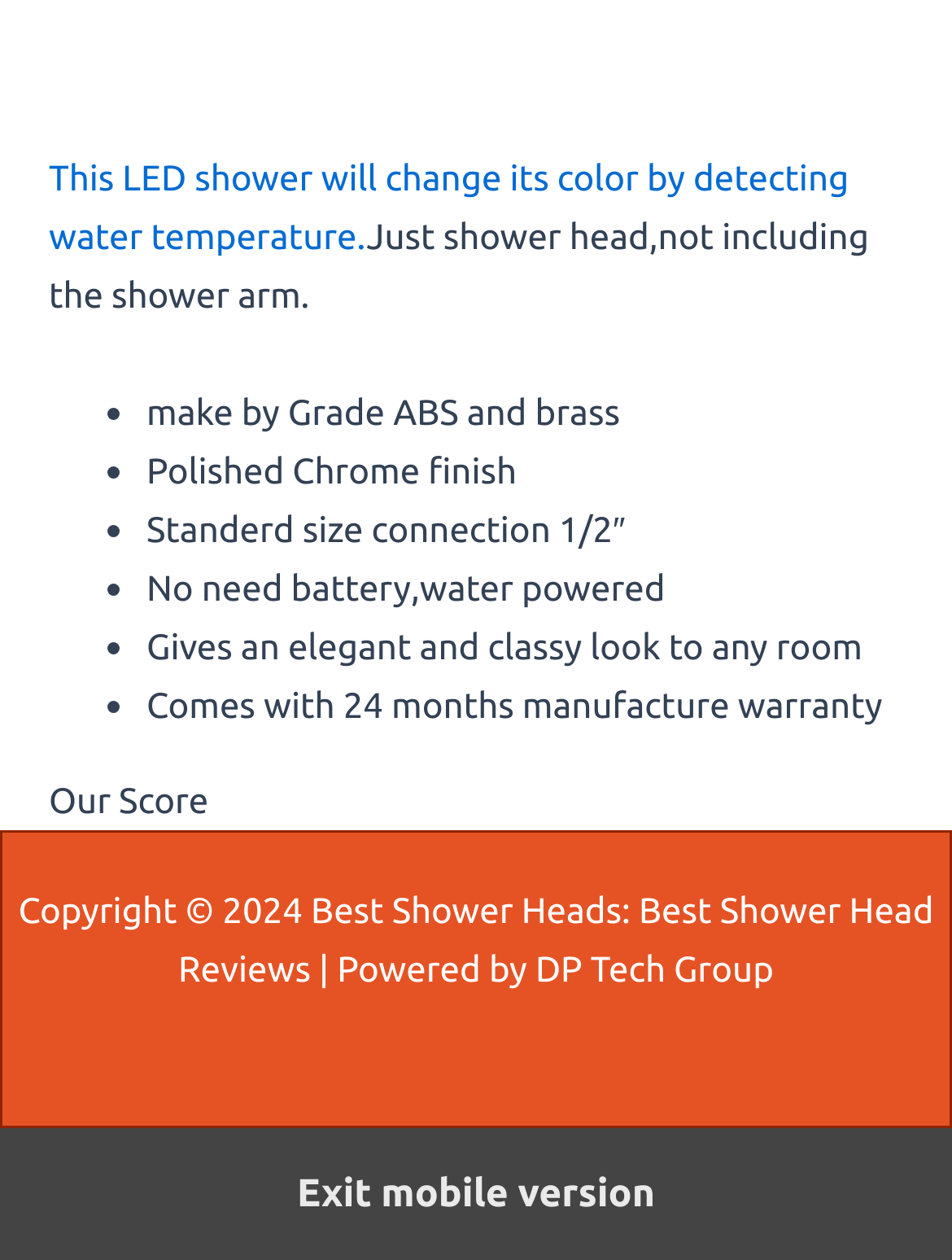Please answer the following question using a single word or phrase: 
What is the finish of the shower head?

Polished Chrome